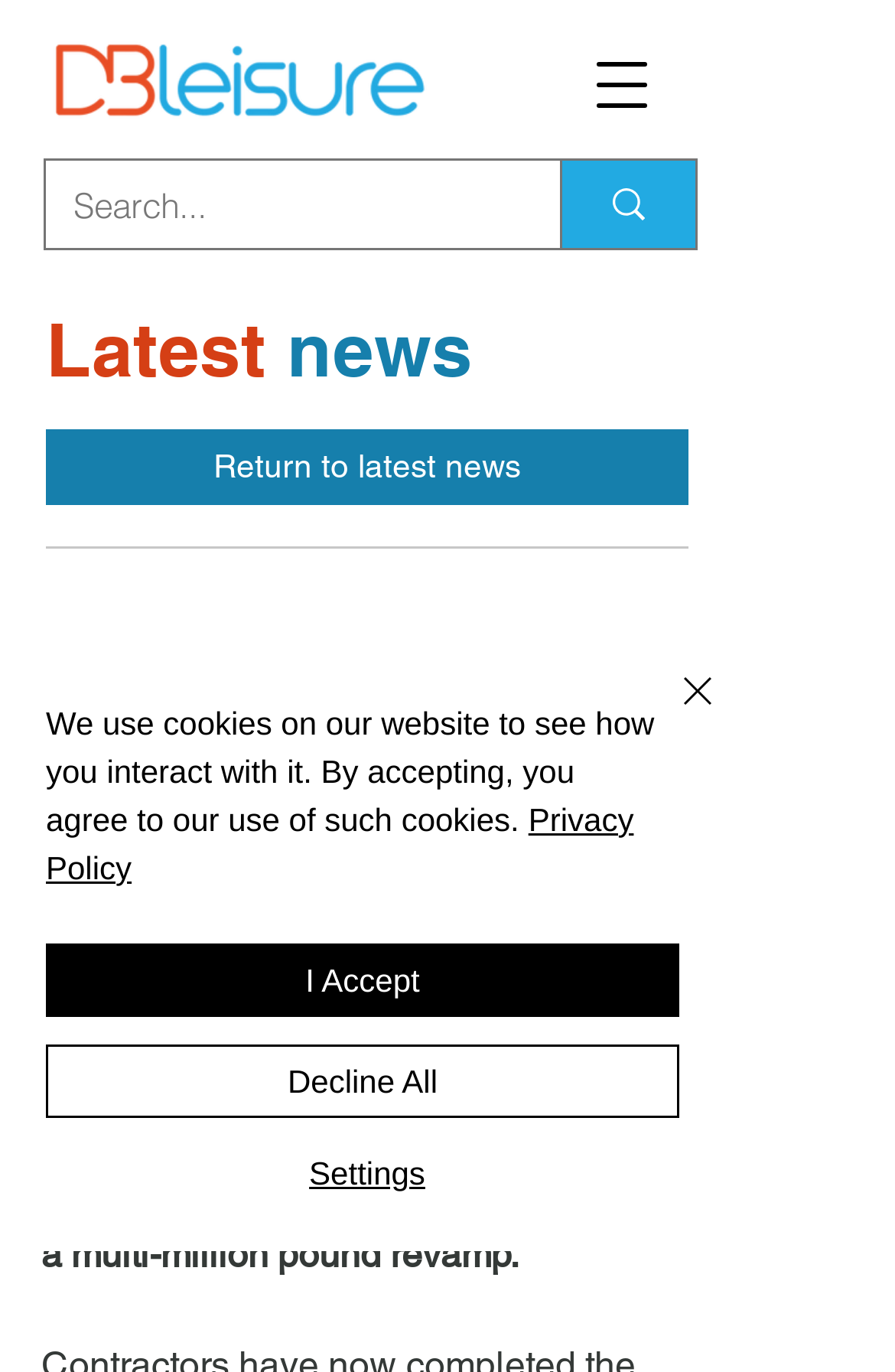Give a one-word or one-phrase response to the question: 
Who is the writer of the article?

Writer